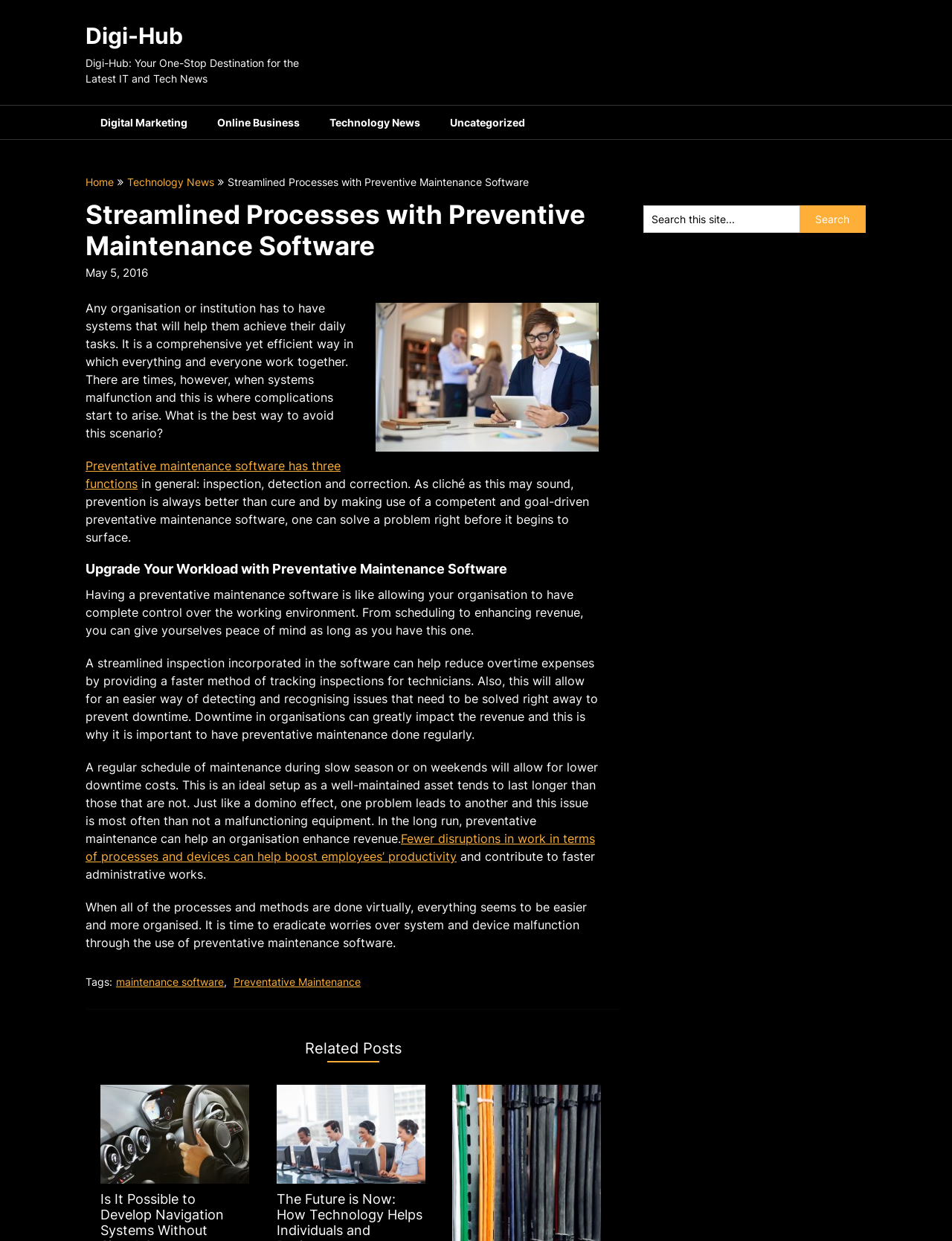Specify the bounding box coordinates of the area that needs to be clicked to achieve the following instruction: "Learn about 'Preventative Maintenance Software'".

[0.395, 0.244, 0.629, 0.364]